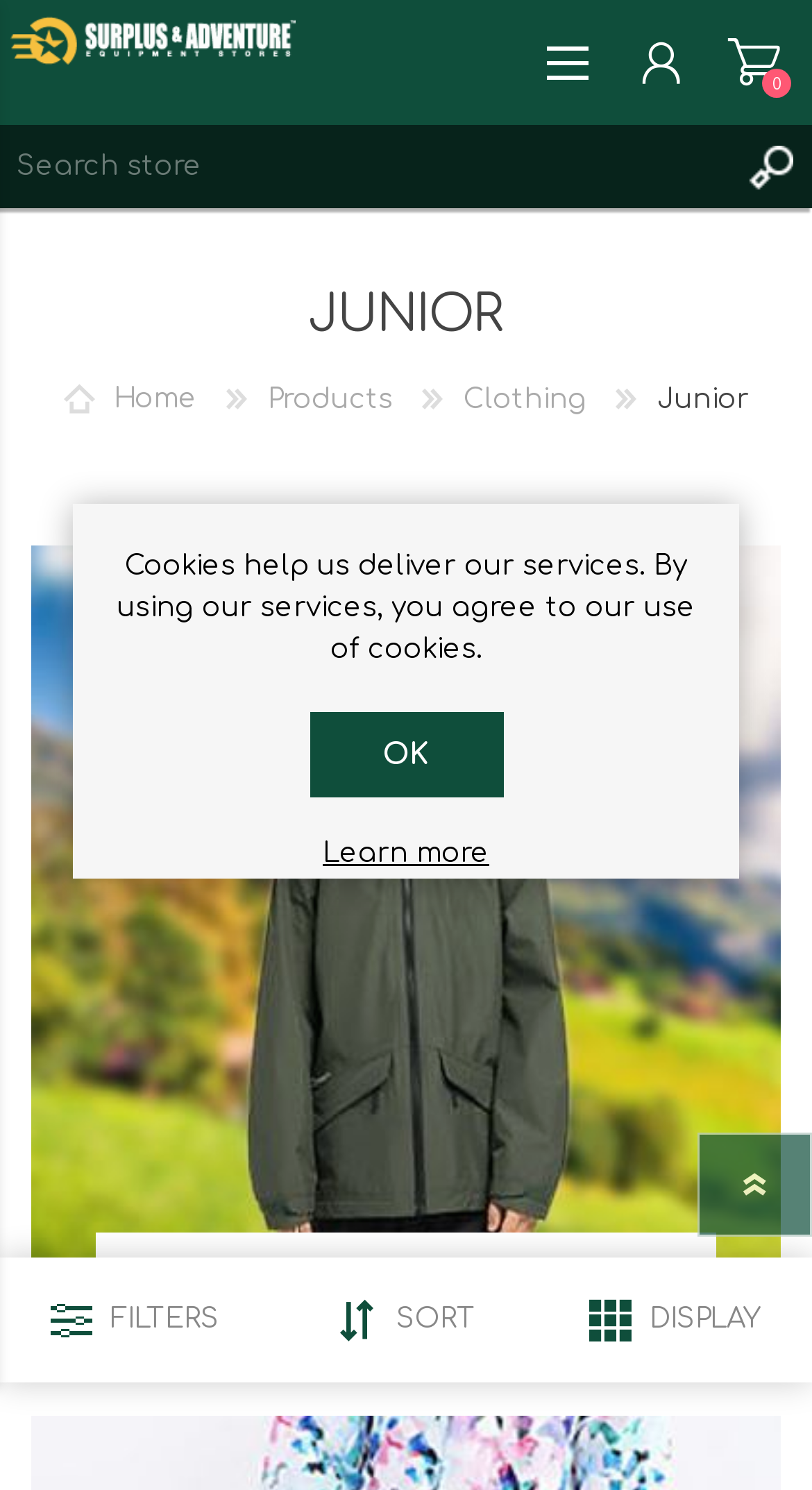Can you give a detailed response to the following question using the information from the image? How many navigation links are there?

There are four navigation links: 'Home', 'Products', 'Clothing', and 'Jackets'. These links can be found in the middle section of the webpage.